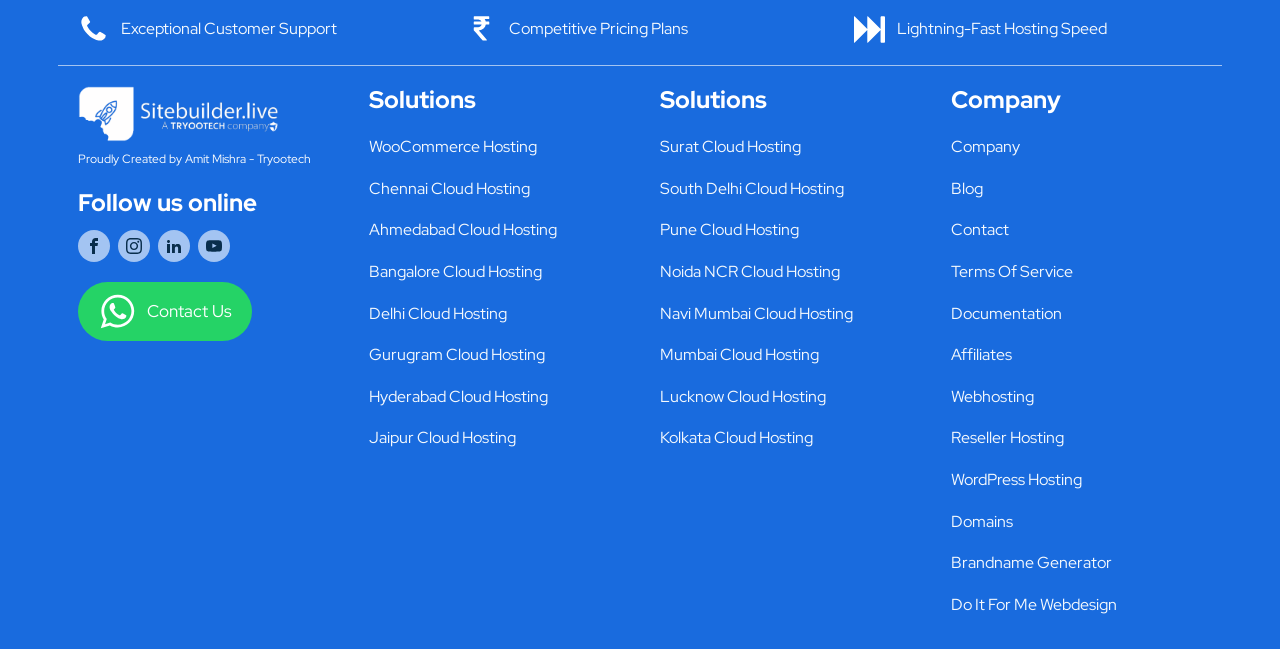Please respond in a single word or phrase: 
How many cloud hosting locations are listed on this webpage?

12